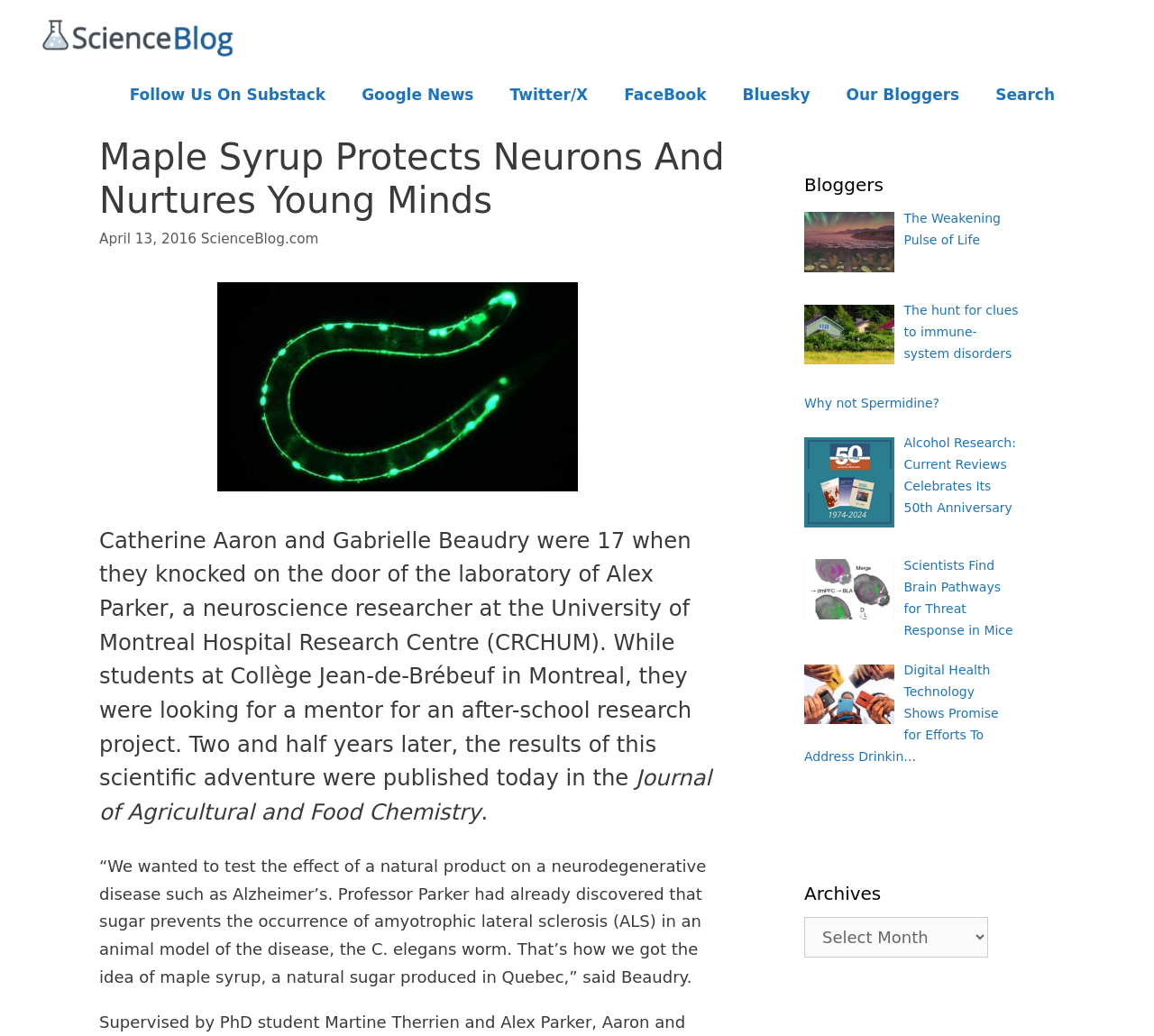Use a single word or phrase to answer the following:
What is the name of the website?

ScienceBlog.com